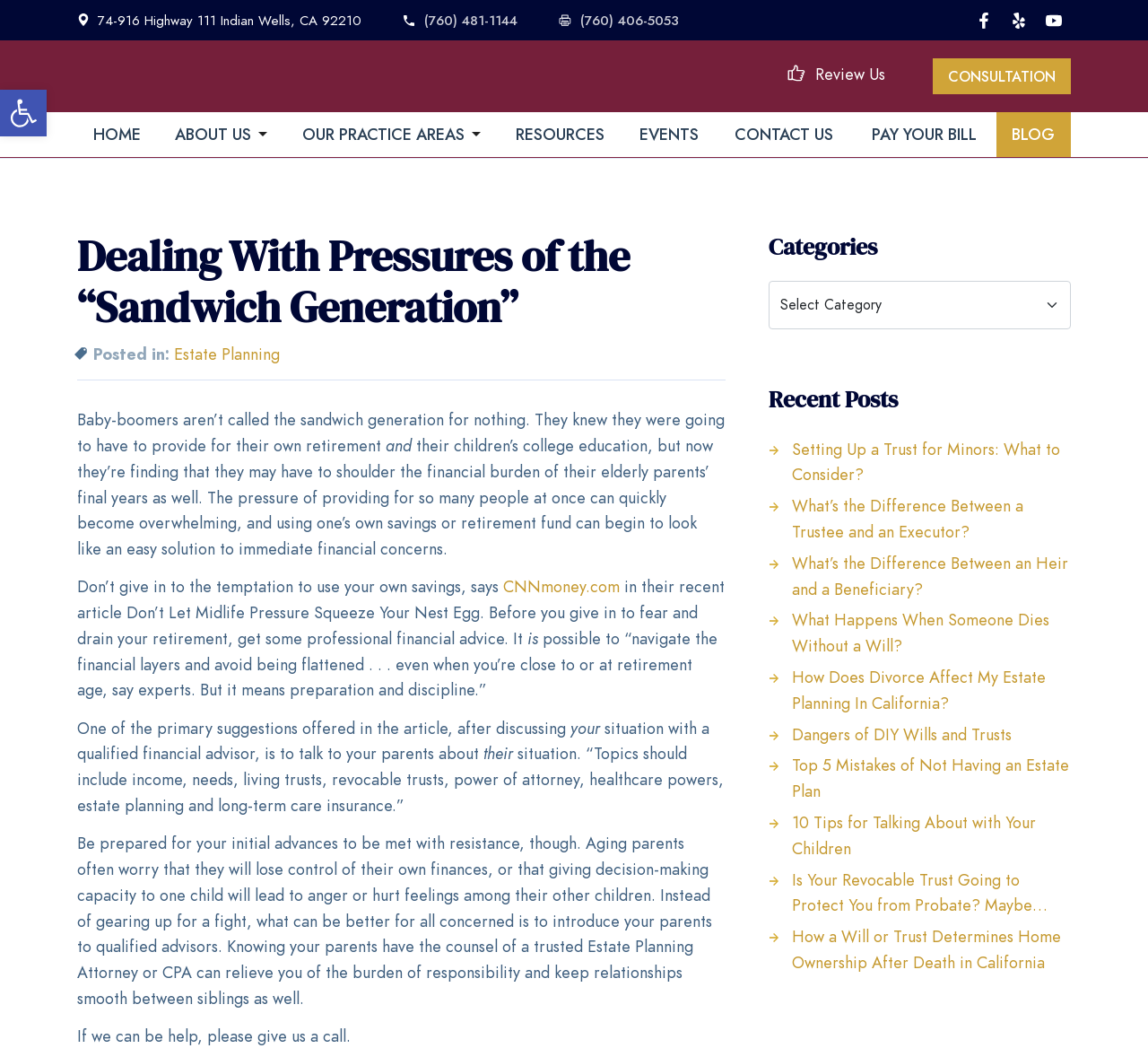Provide the bounding box for the UI element matching this description: "Open toolbar Accessibility Tools".

[0.0, 0.085, 0.041, 0.129]